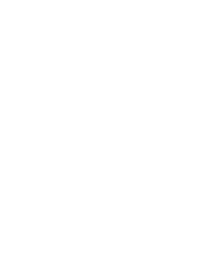What is the discount percentage? From the image, respond with a single word or brief phrase.

20%